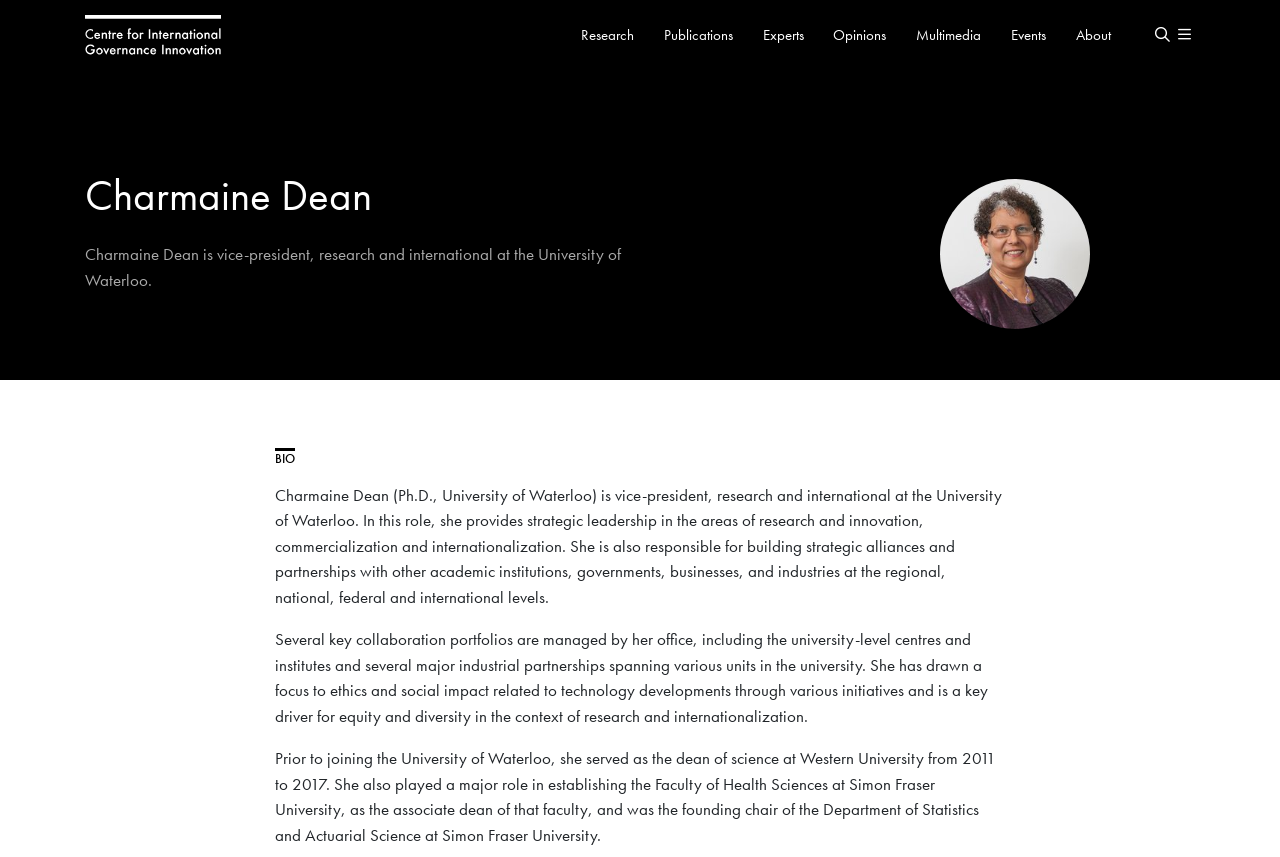Create an elaborate caption for the webpage.

The webpage is about Charmaine Dean, the vice-president of research and international at the University of Waterloo. At the top left, there is a link to the Centre for International Governance Innovation, accompanied by two images. Below this, there is a primary navigation menu that spans most of the width of the page.

On the left side of the page, there is a heading with Charmaine Dean's name, followed by a brief description of her role at the University of Waterloo. Below this, there is a larger image of Charmaine Dean. 

To the right of the image, there is a heading labeled "BIO", followed by a detailed biography of Charmaine Dean. The biography is divided into three paragraphs, describing her role at the University of Waterloo, her responsibilities, and her previous experiences.